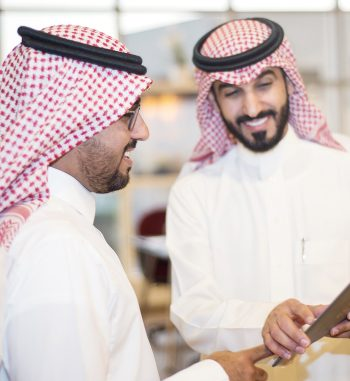Create a detailed narrative that captures the essence of the image.

The image showcases two men engaged in a conversation, likely in a business setting. Both are dressed in traditional Saudi attire, consisting of white thobes and distinctive head coverings, known as ghutras and agals. The man on the left sports glasses and has a friendly expression, while the man on the right is smiling and appears to be showing something on a tablet or a document to his companion. The background features a modern, well-lit environment that suggests a professional atmosphere, highlighting collaboration and interaction in a contemporary workspace. This moment captures the essence of teamwork and communication within the context of the Alissa Group, a diversified investment group focused on enriching partnerships and fostering growth.